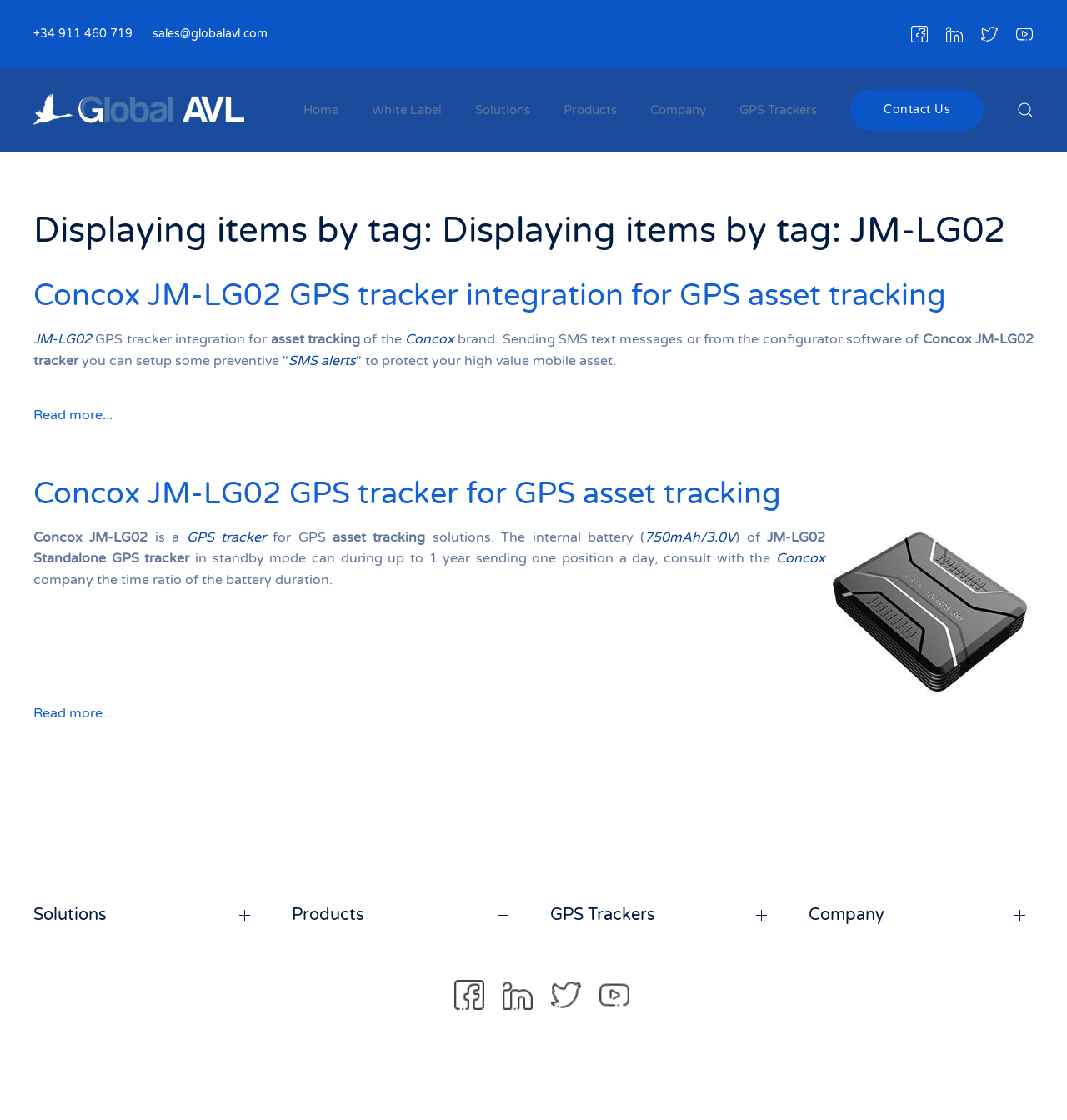What is the phone number for sales?
Look at the screenshot and respond with a single word or phrase.

+34 911 460 719